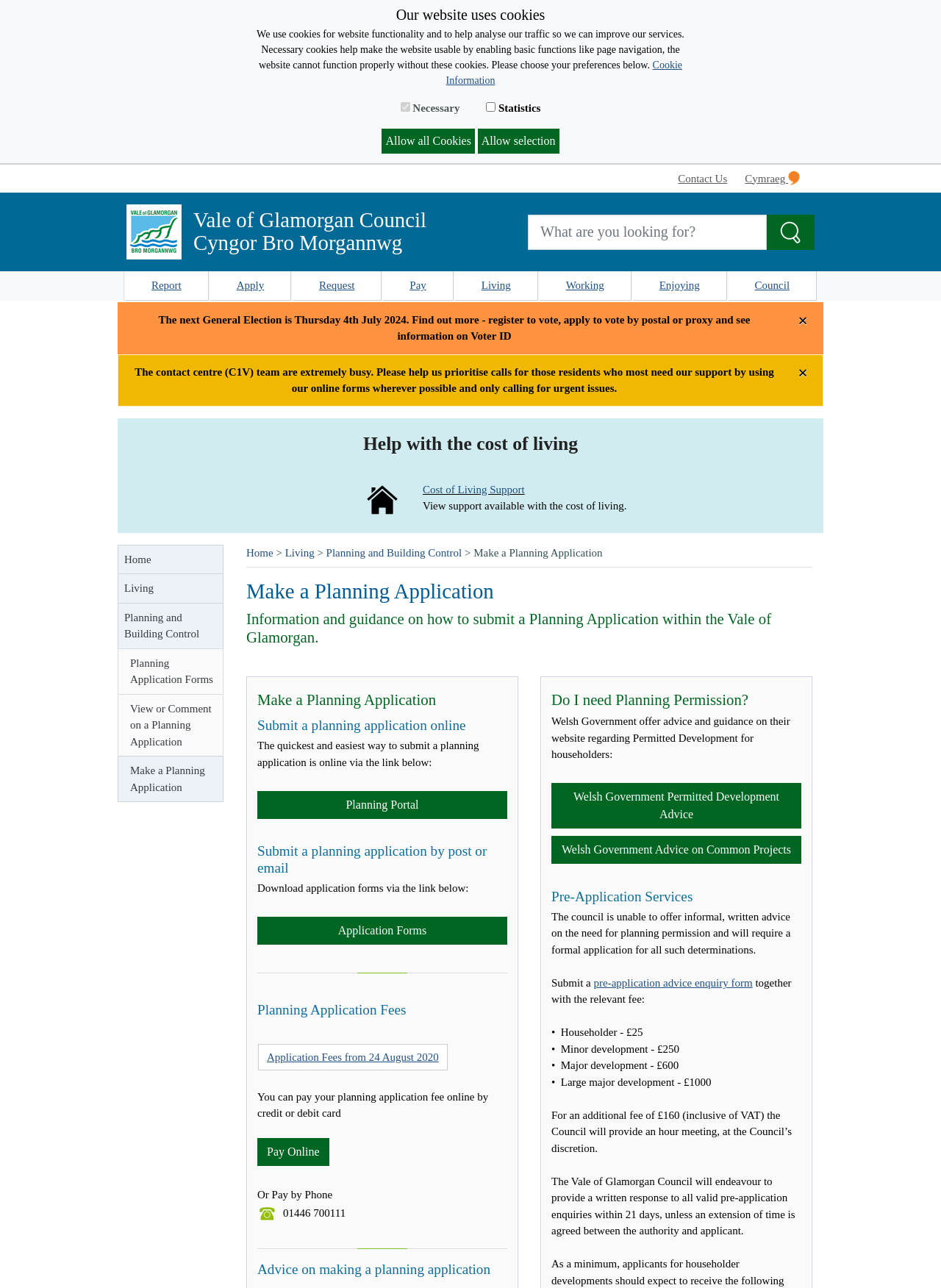How can I pay my planning application fee? Based on the image, give a response in one word or a short phrase.

Online or by phone